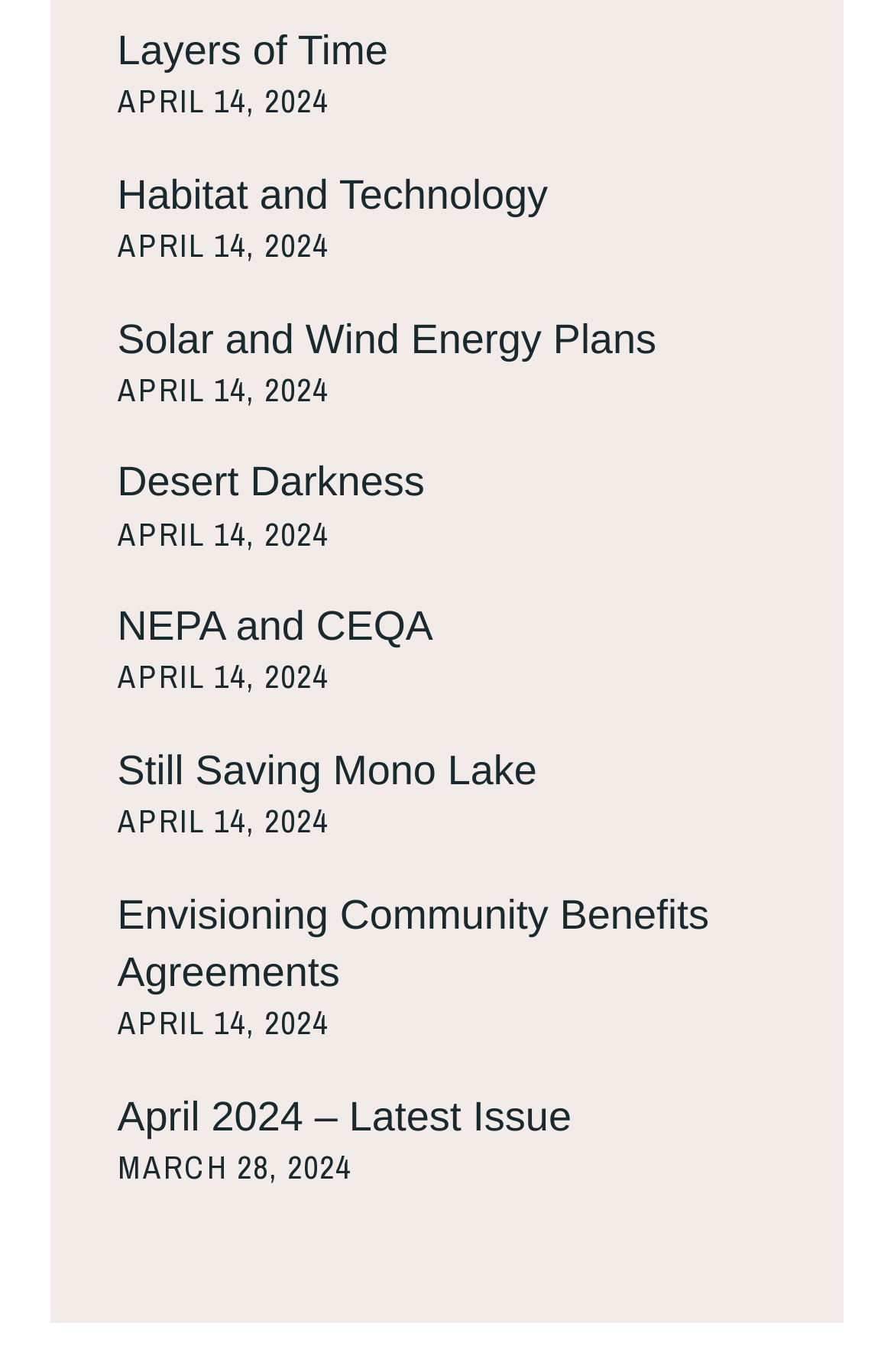What is the topic of the link 'Desert Darkness'?
Using the visual information, answer the question in a single word or phrase.

Unknown